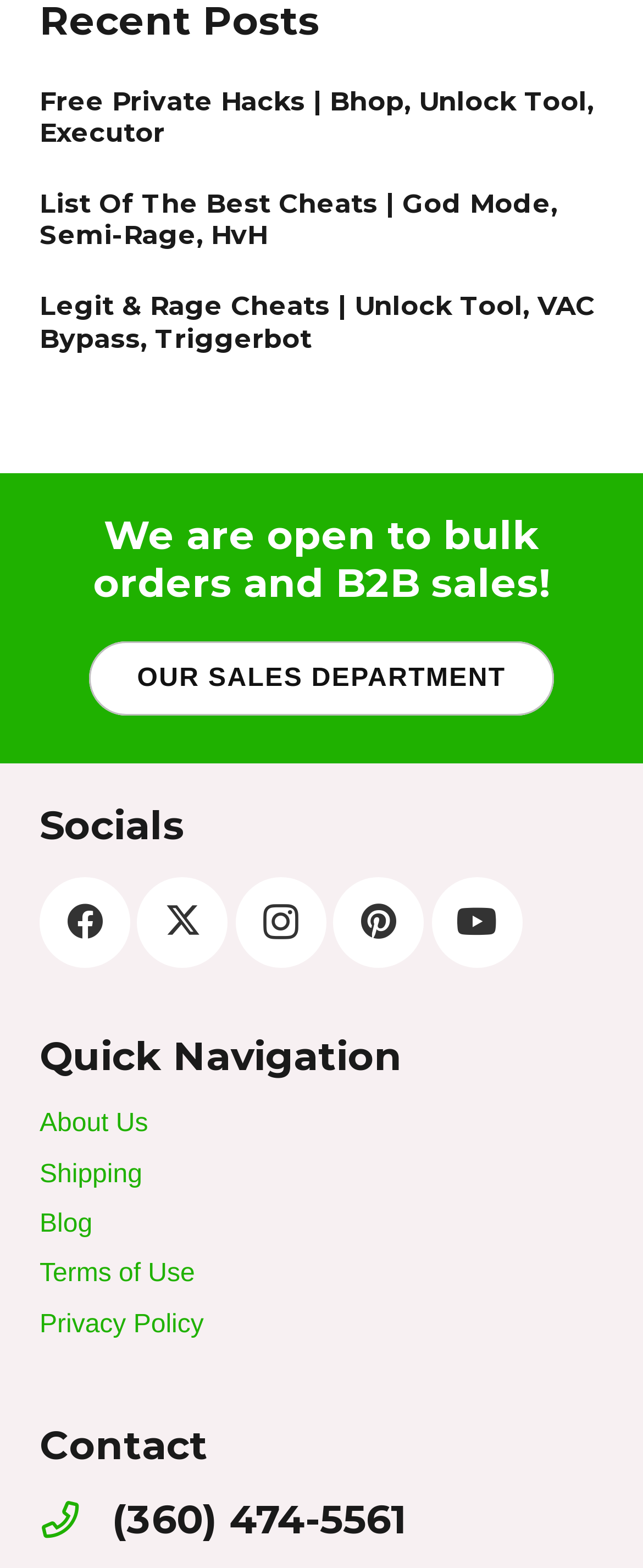Identify the bounding box coordinates of the area you need to click to perform the following instruction: "Check the Copyright page".

None